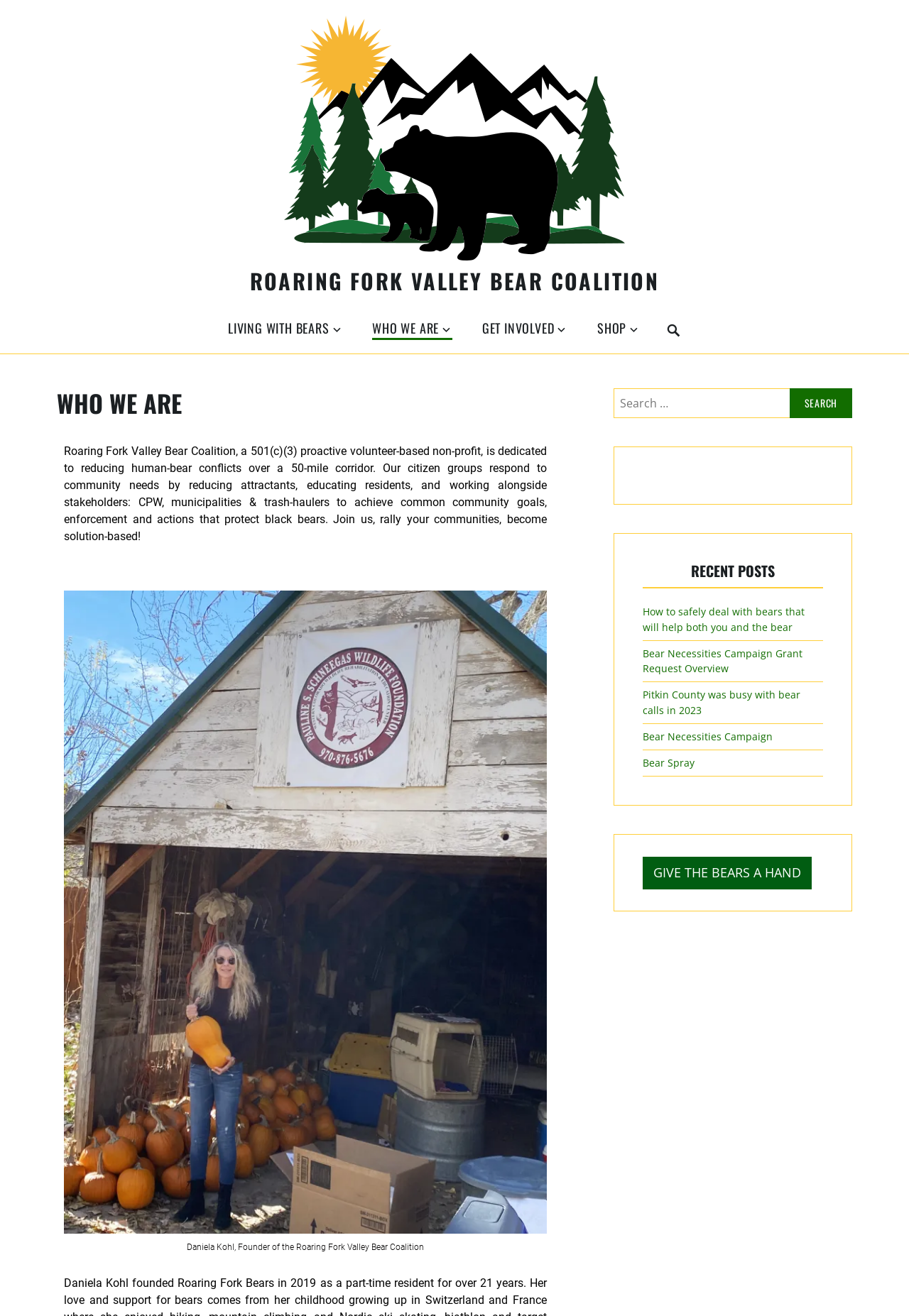What is the topic of the recent posts?
Provide a short answer using one word or a brief phrase based on the image.

Bears